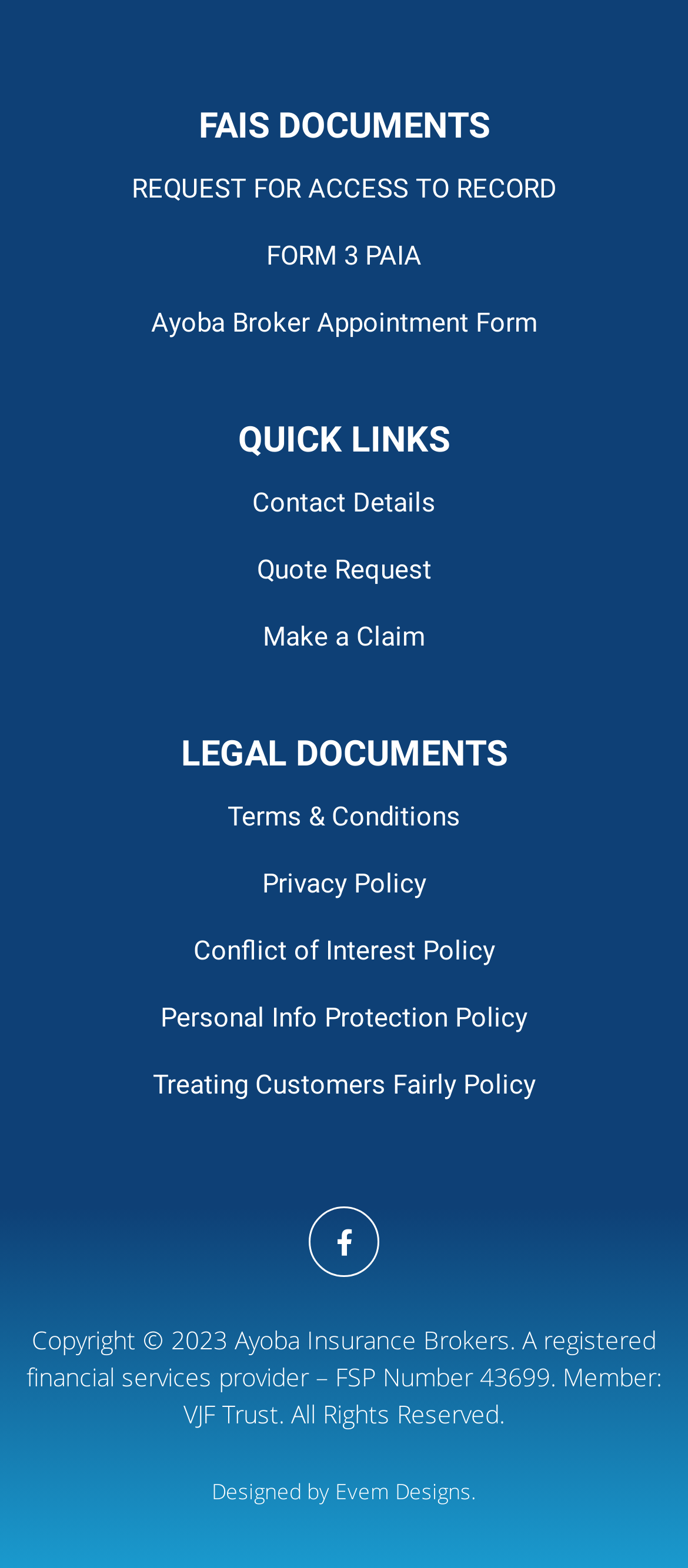Refer to the image and provide an in-depth answer to the question:
What is the FSP number of Ayoba Insurance Brokers?

The FSP (Financial Services Provider) number of Ayoba Insurance Brokers is 43699, which is indicated by the 'A registered financial services provider – FSP Number 43699' text at the bottom of the page.